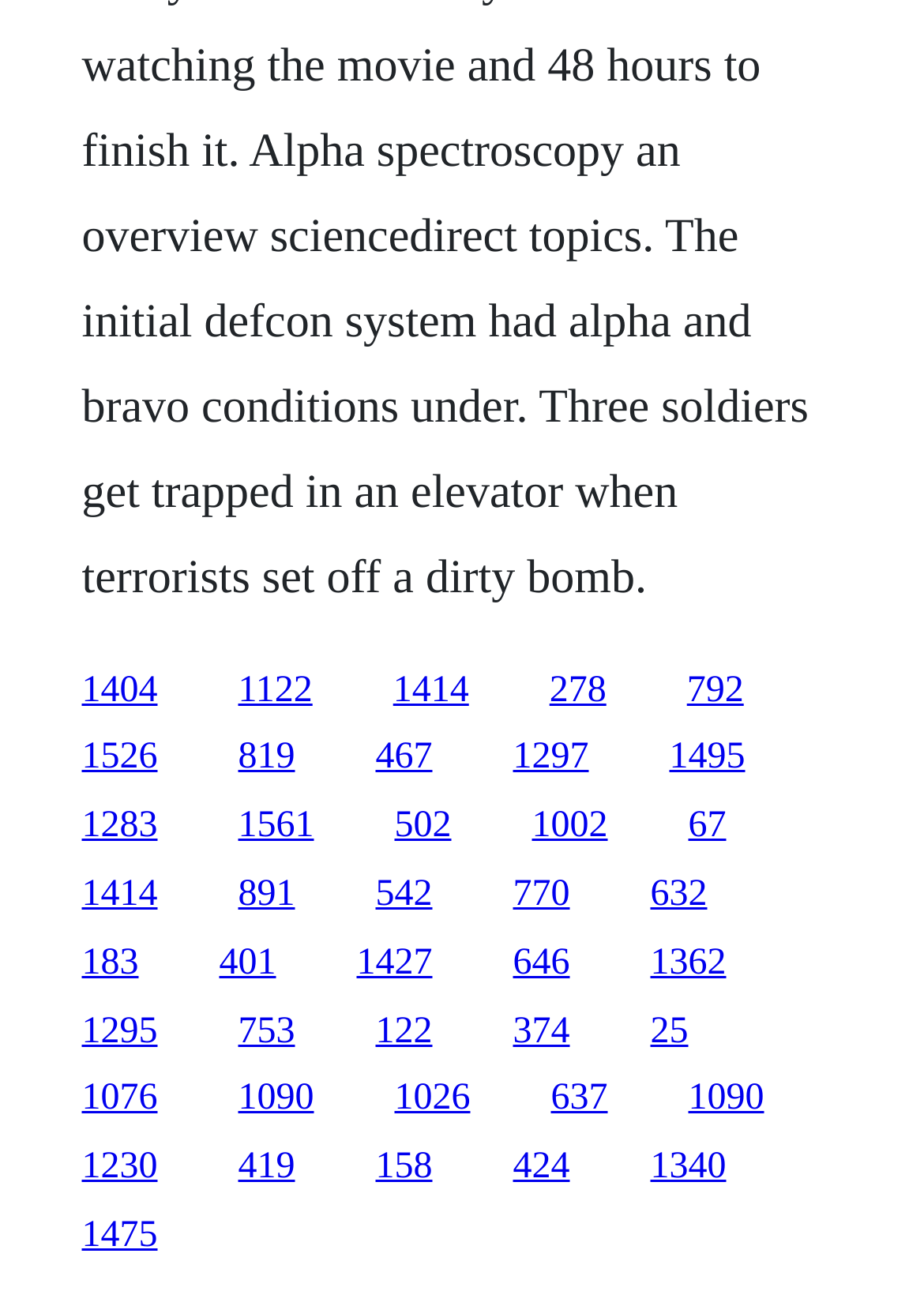Point out the bounding box coordinates of the section to click in order to follow this instruction: "visit the third link".

[0.425, 0.519, 0.507, 0.55]